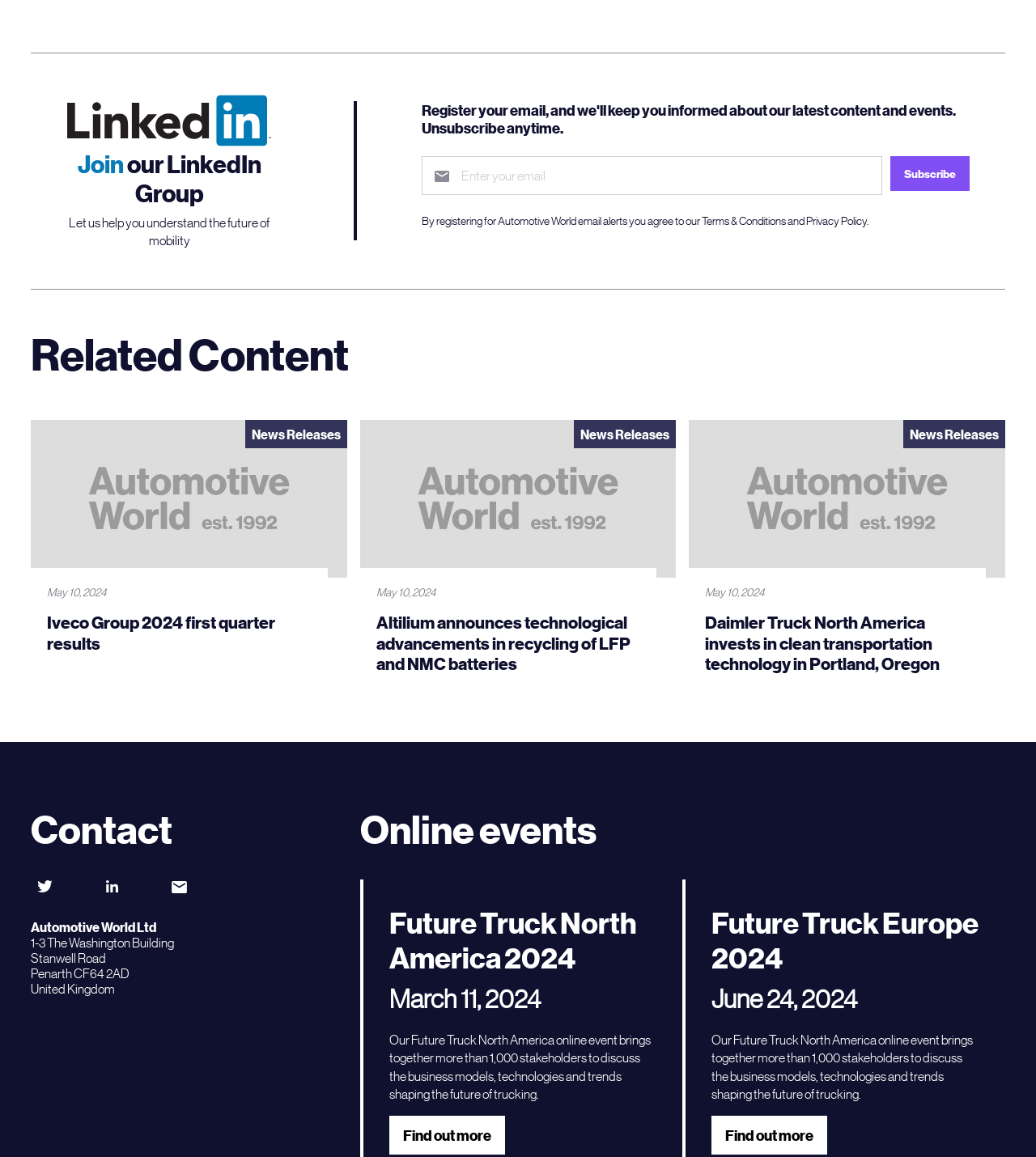Using the description "Join", locate and provide the bounding box of the UI element.

[0.075, 0.129, 0.119, 0.154]